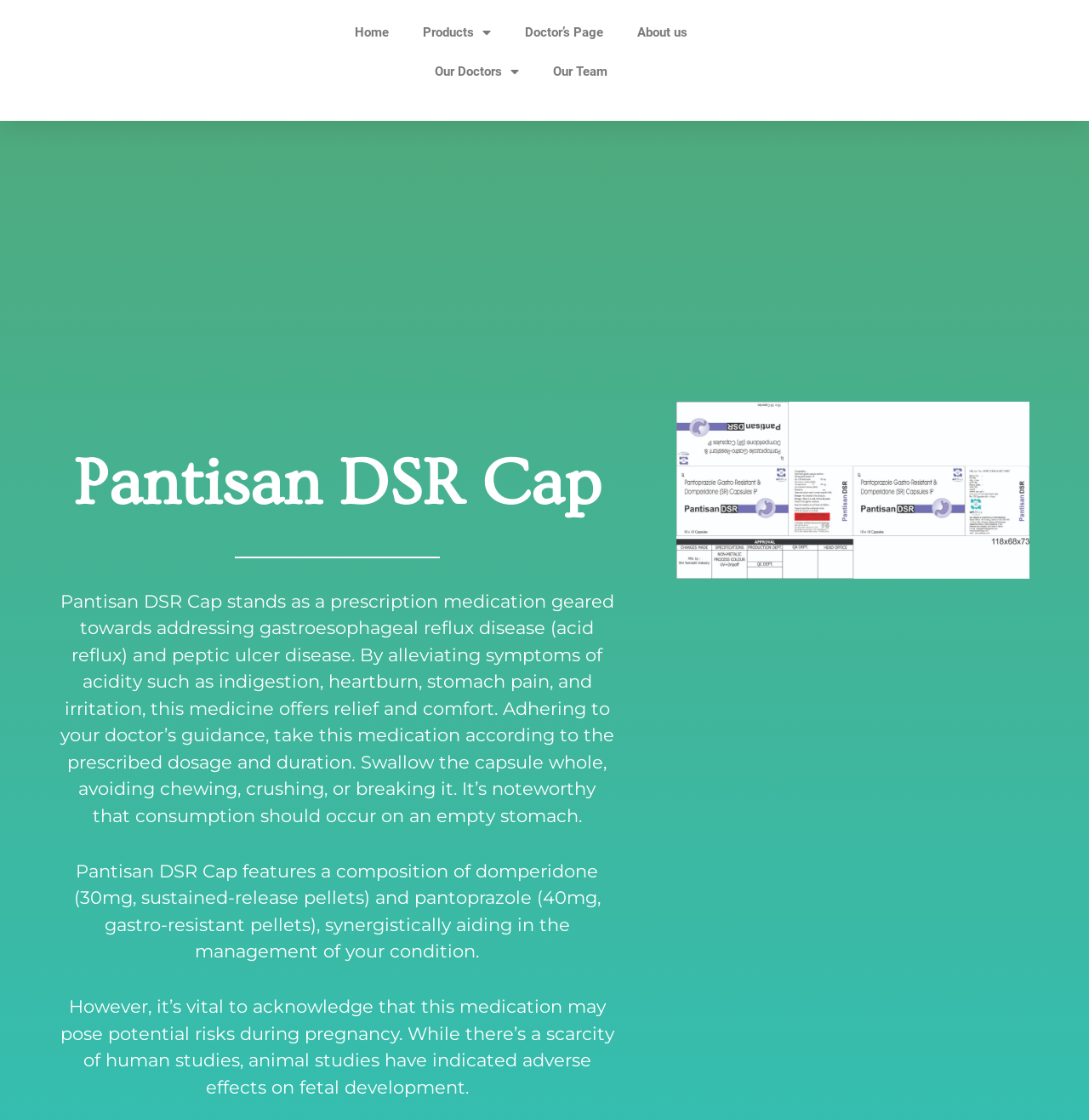Extract the bounding box coordinates for the UI element described by the text: "Home". The coordinates should be in the form of [left, top, right, bottom] with values between 0 and 1.

[0.31, 0.011, 0.373, 0.046]